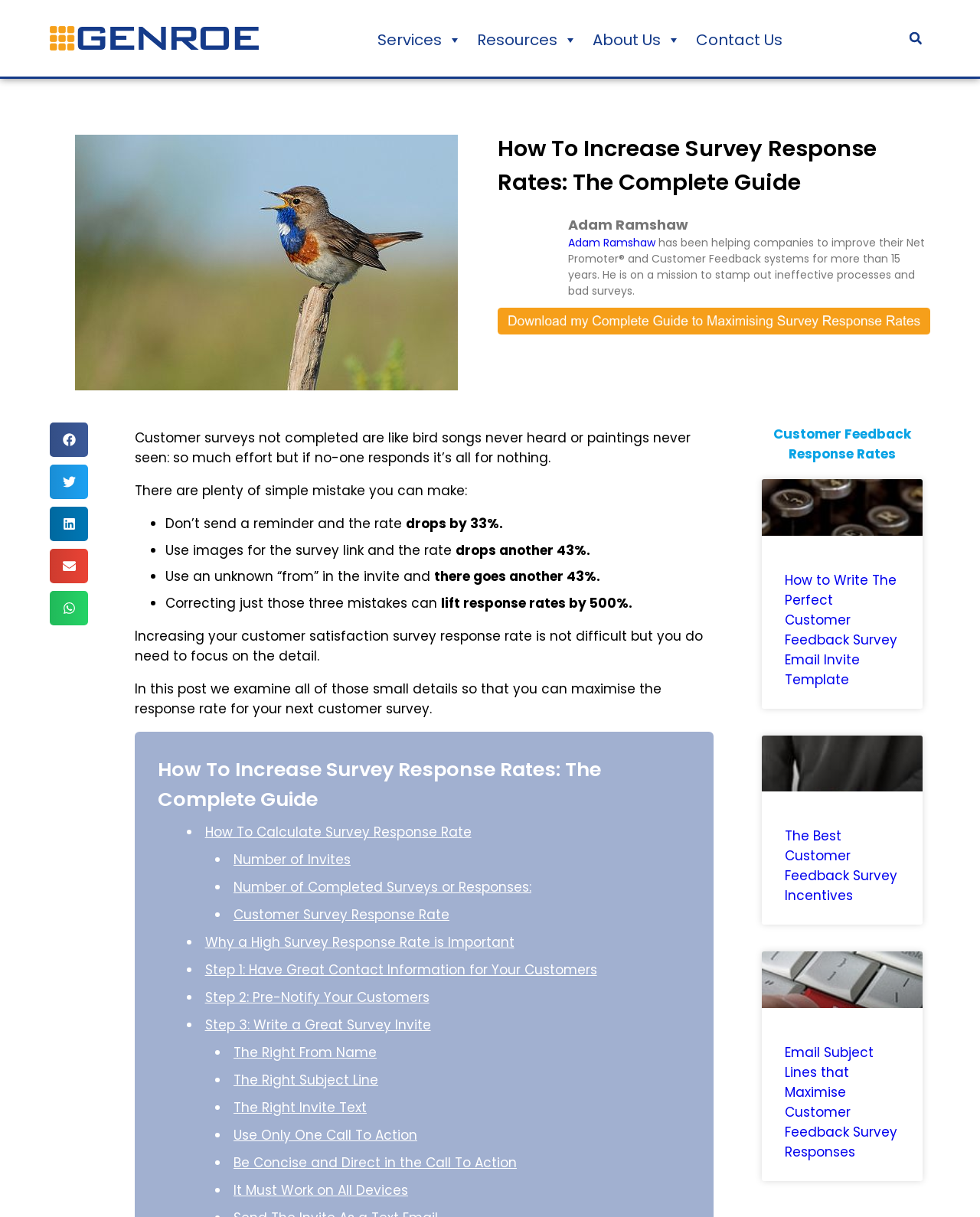Determine the bounding box coordinates of the clickable region to follow the instruction: "Get the Complete Guide to Maximising Response Rates".

[0.508, 0.263, 0.949, 0.279]